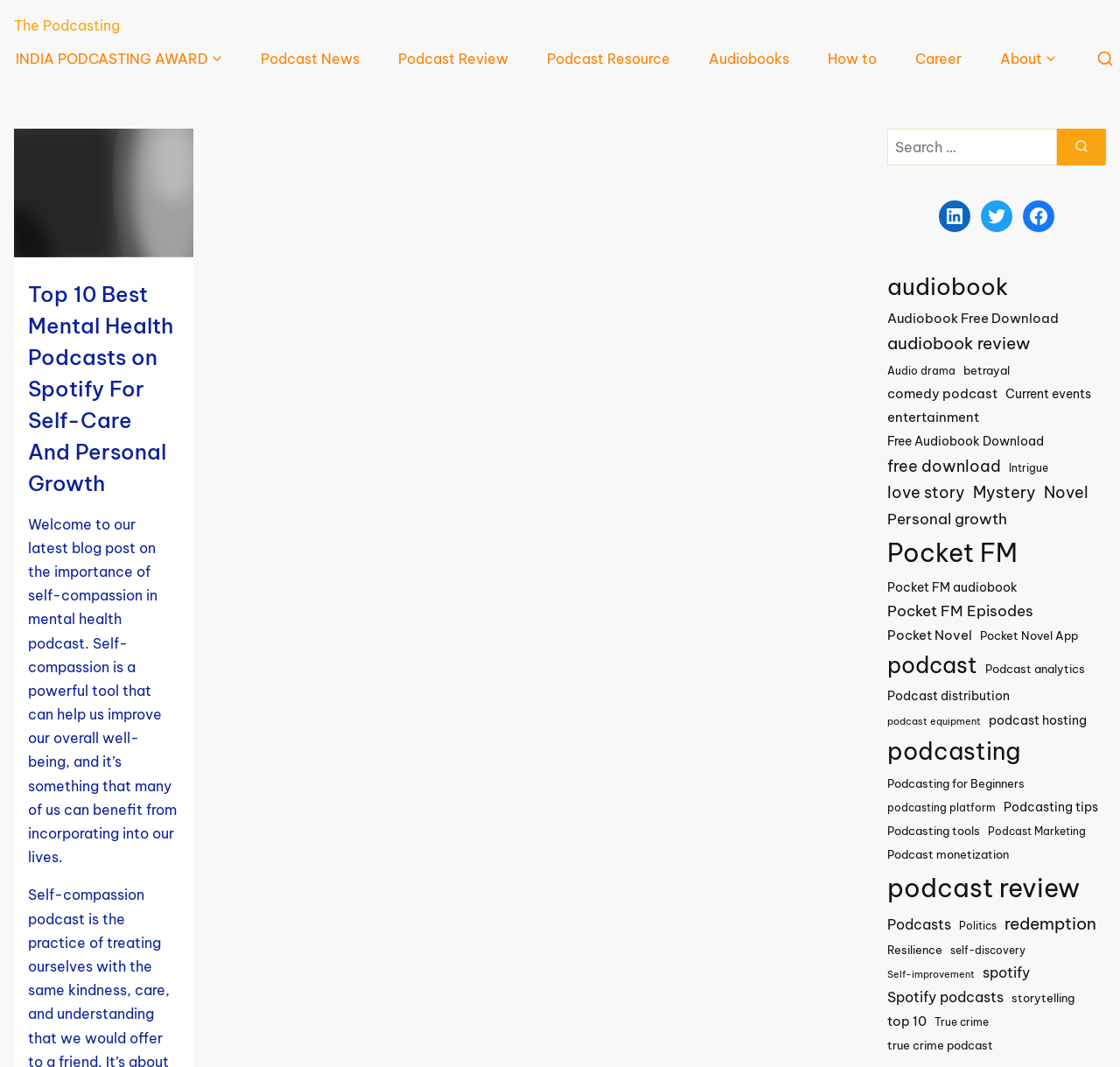Locate the bounding box coordinates of the element that should be clicked to execute the following instruction: "Search for podcasts".

[0.792, 0.121, 0.987, 0.155]